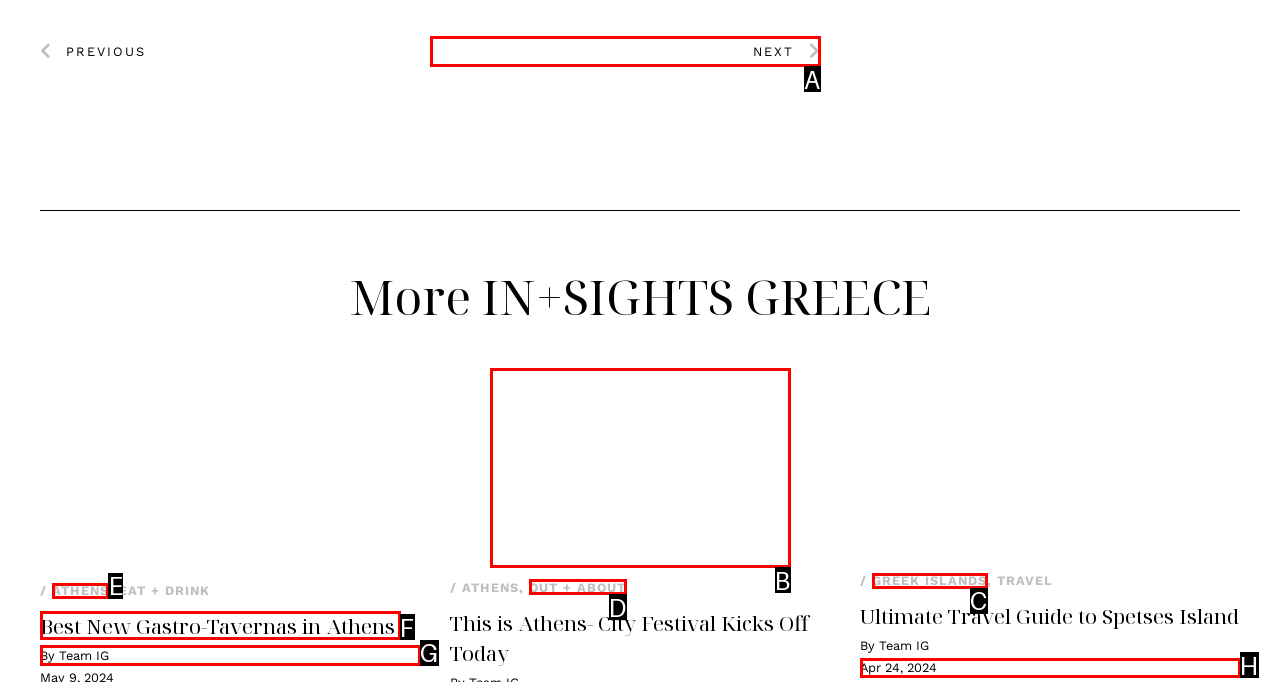Determine the HTML element to click for the instruction: view articles.
Answer with the letter corresponding to the correct choice from the provided options.

None